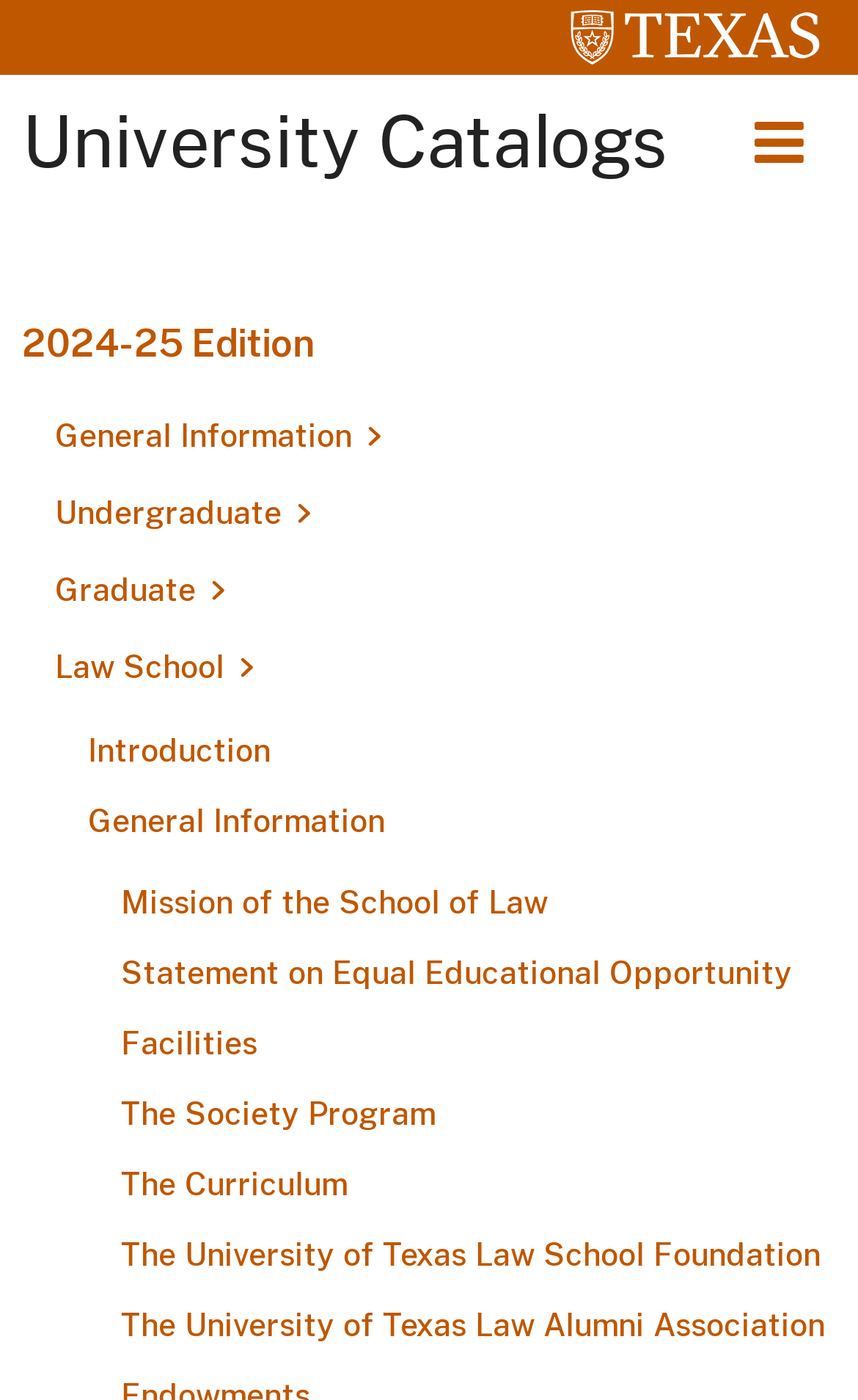Given the element description The Society Program, specify the bounding box coordinates of the corresponding UI element in the format (top-left x, top-left y, bottom-right x, bottom-right y). All values must be between 0 and 1.

[0.103, 0.772, 0.974, 0.822]